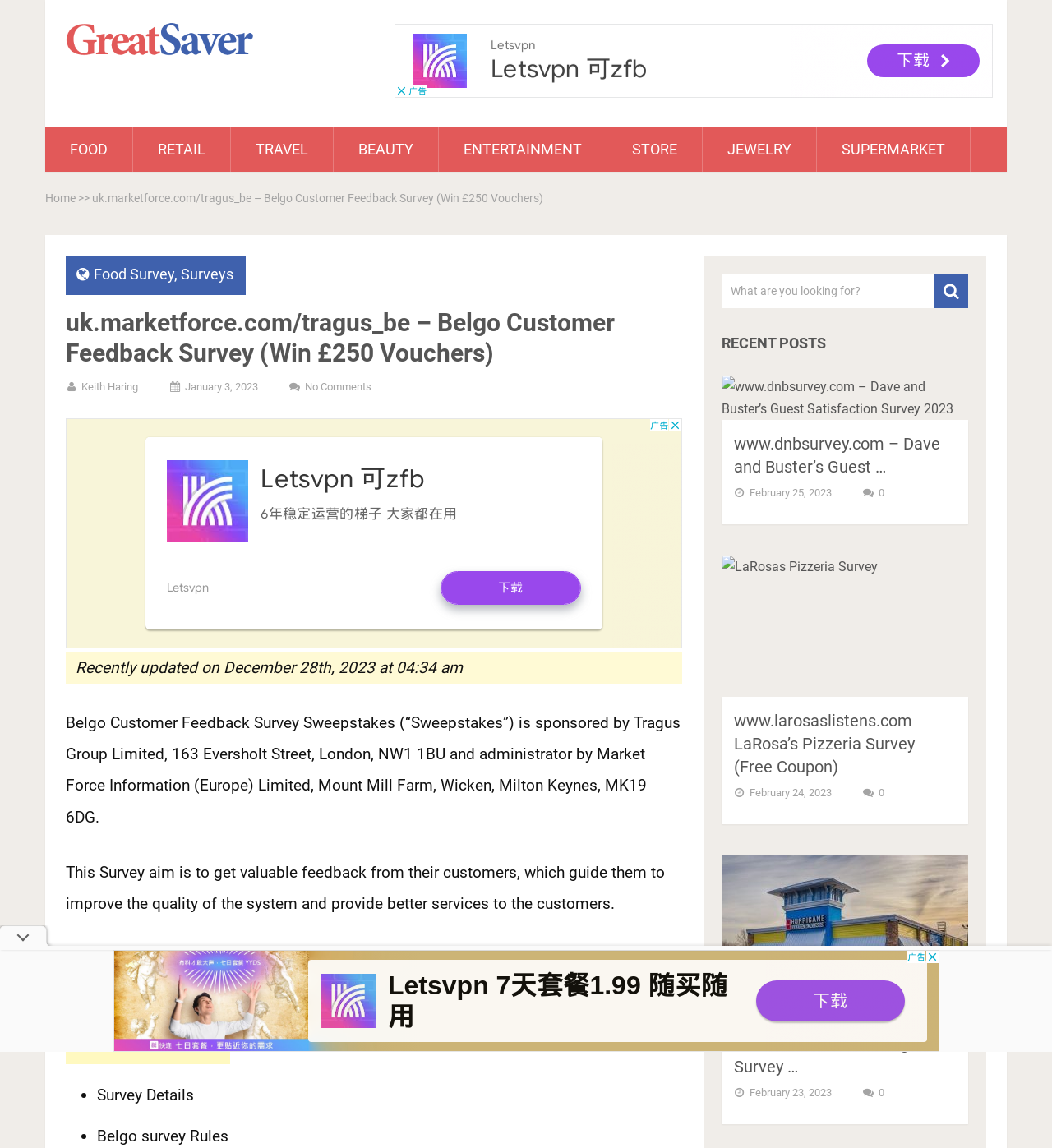Determine the bounding box coordinates for the region that must be clicked to execute the following instruction: "Click on the 'Food Survey' link".

[0.089, 0.232, 0.165, 0.246]